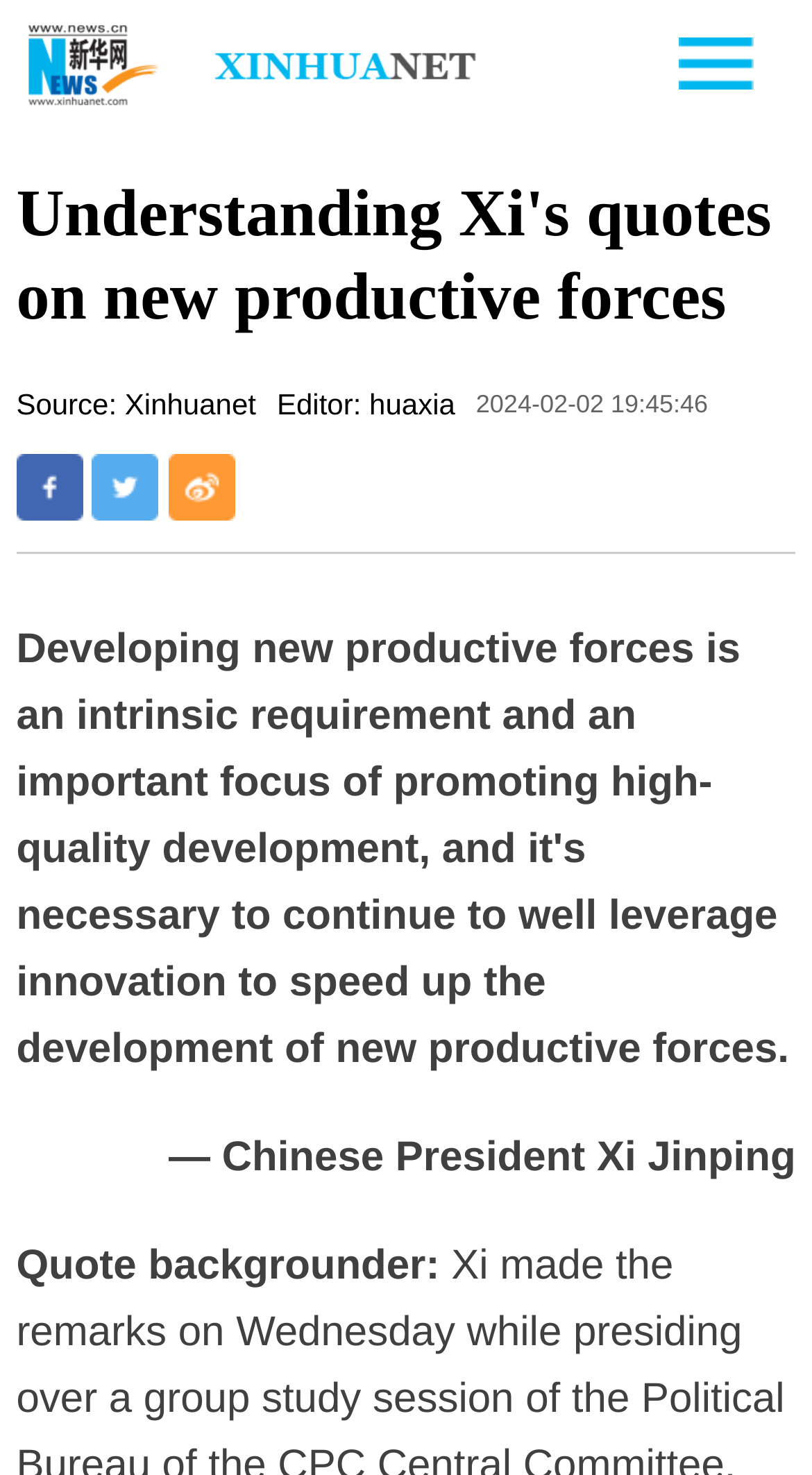Using the webpage screenshot and the element description title="分享到新浪微博", determine the bounding box coordinates. Specify the coordinates in the format (top-left x, top-left y, bottom-right x, bottom-right y) with values ranging from 0 to 1.

[0.207, 0.308, 0.289, 0.353]